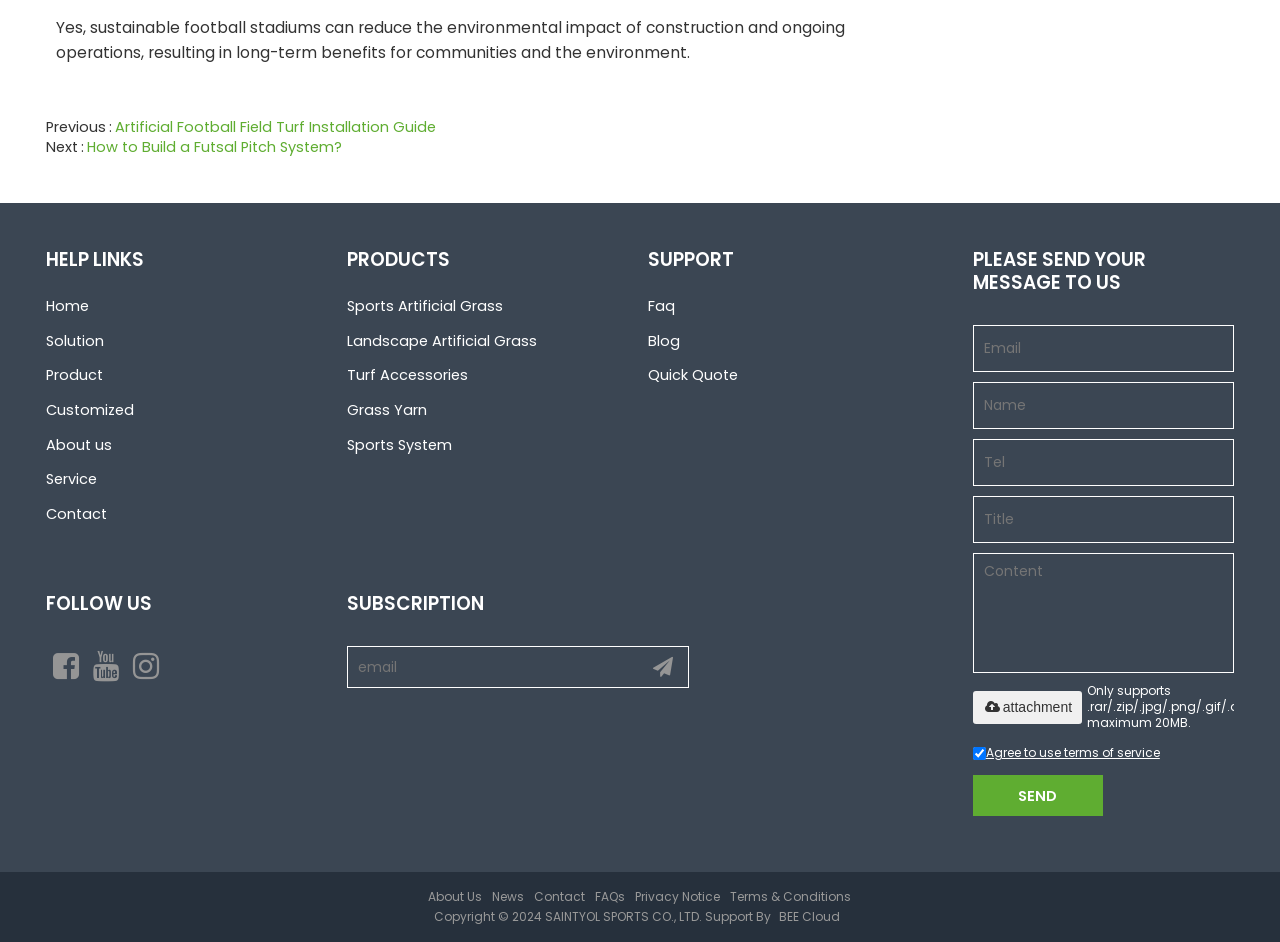Please specify the bounding box coordinates of the area that should be clicked to accomplish the following instruction: "Enter email address in the subscription box". The coordinates should consist of four float numbers between 0 and 1, i.e., [left, top, right, bottom].

[0.272, 0.687, 0.499, 0.729]